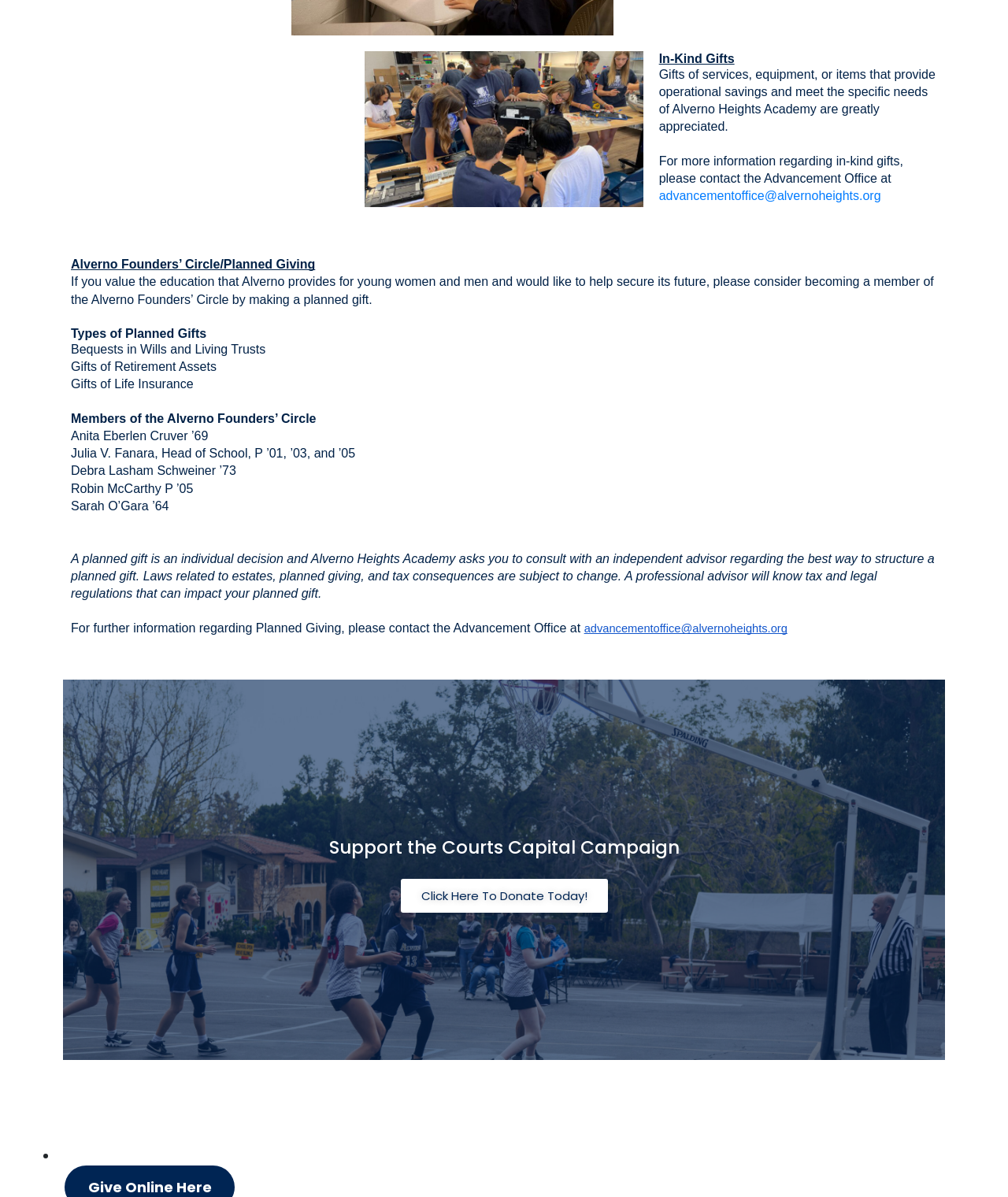What is the purpose of the Alverno Founders' Circle?
Using the image as a reference, deliver a detailed and thorough answer to the question.

The webpage mentions that the Alverno Founders' Circle is for those who value the education that Alverno provides for young women and men and would like to help secure its future, suggesting that the purpose of the Alverno Founders' Circle is to ensure the long-term sustainability of Alverno Heights Academy.